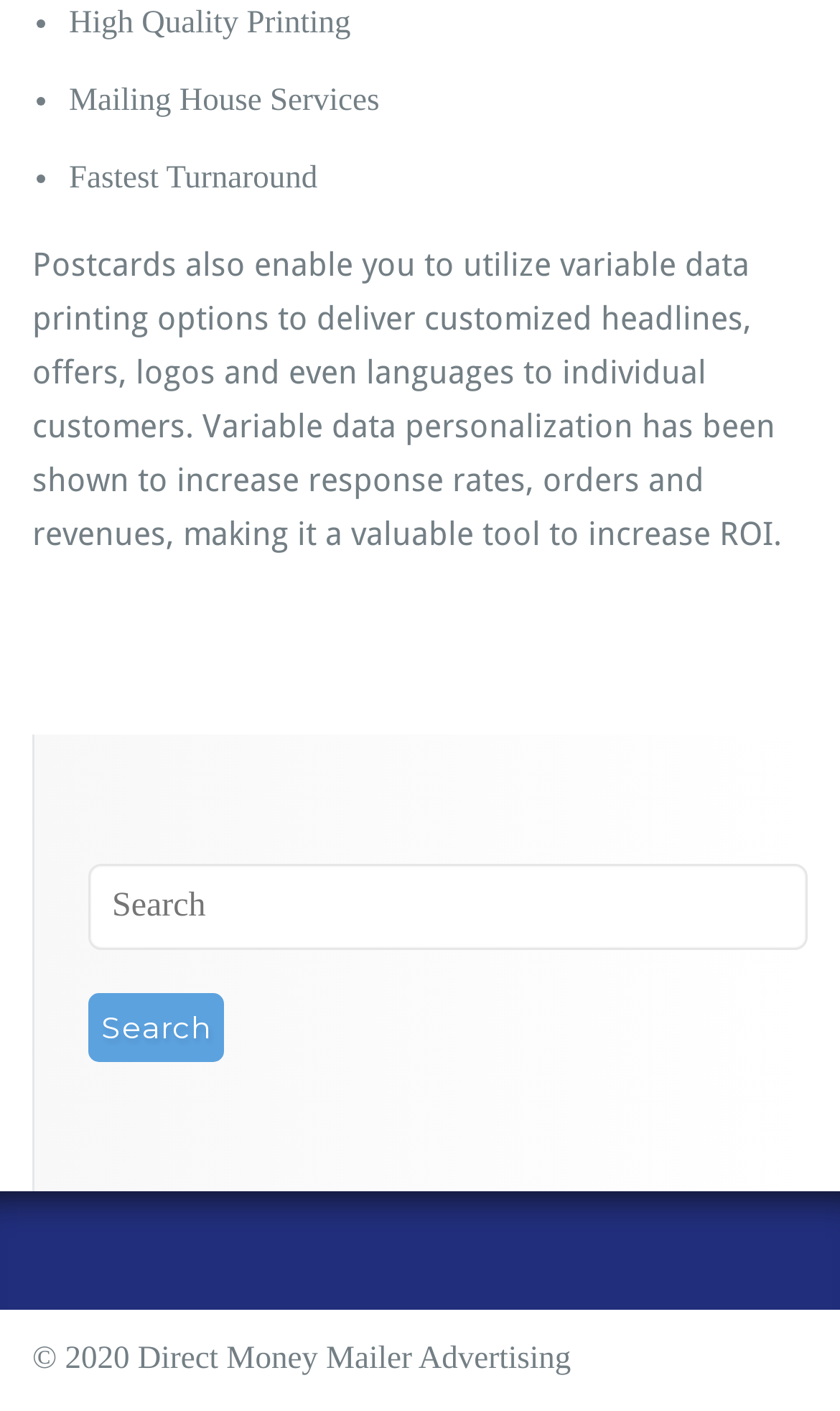What is the first listed service? Based on the screenshot, please respond with a single word or phrase.

High Quality Printing